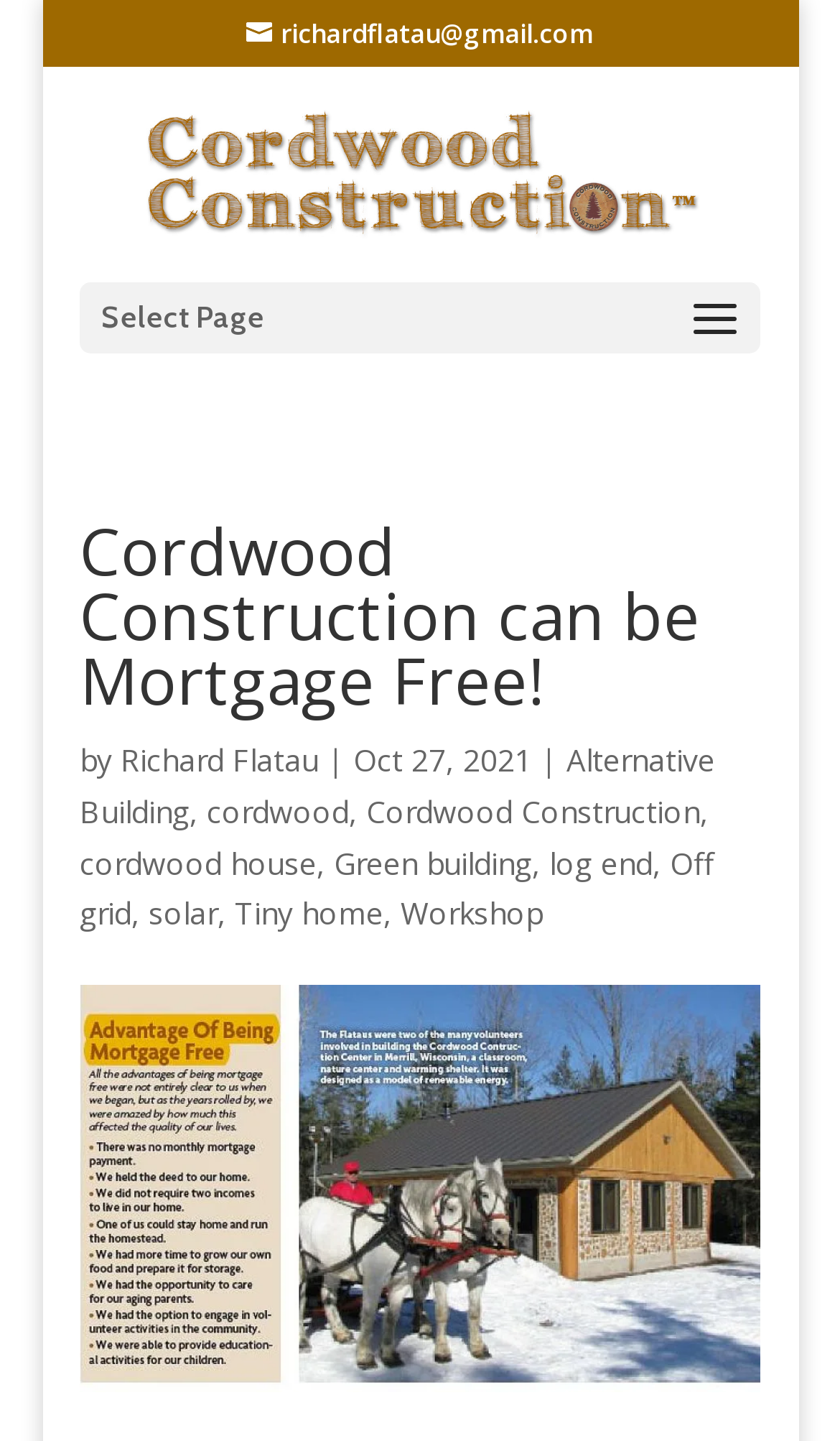Use a single word or phrase to respond to the question:
What are the topics related to cordwood construction?

Alternative Building, cordwood, cordwood house, Green building, log end, Off grid, solar, Tiny home, Workshop